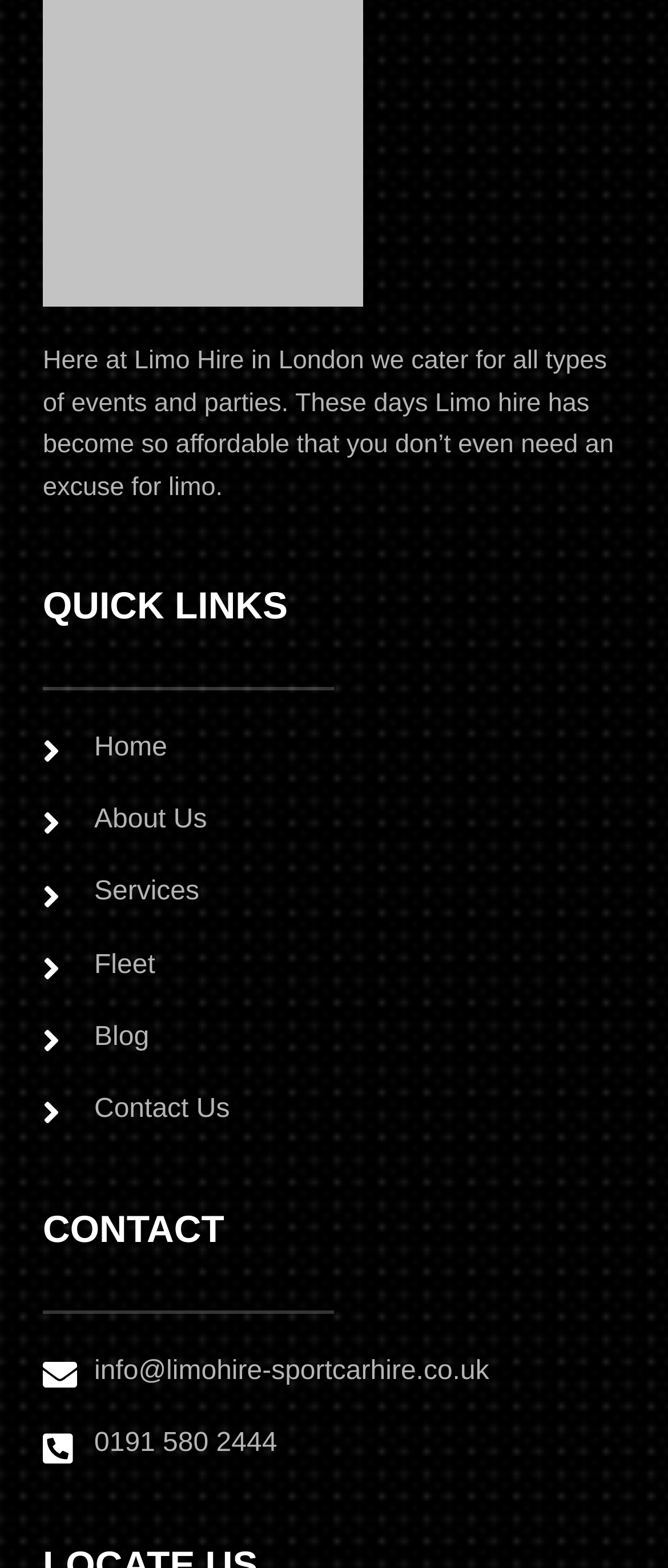Identify the bounding box coordinates of the part that should be clicked to carry out this instruction: "Check Contact Us".

[0.064, 0.693, 0.344, 0.722]